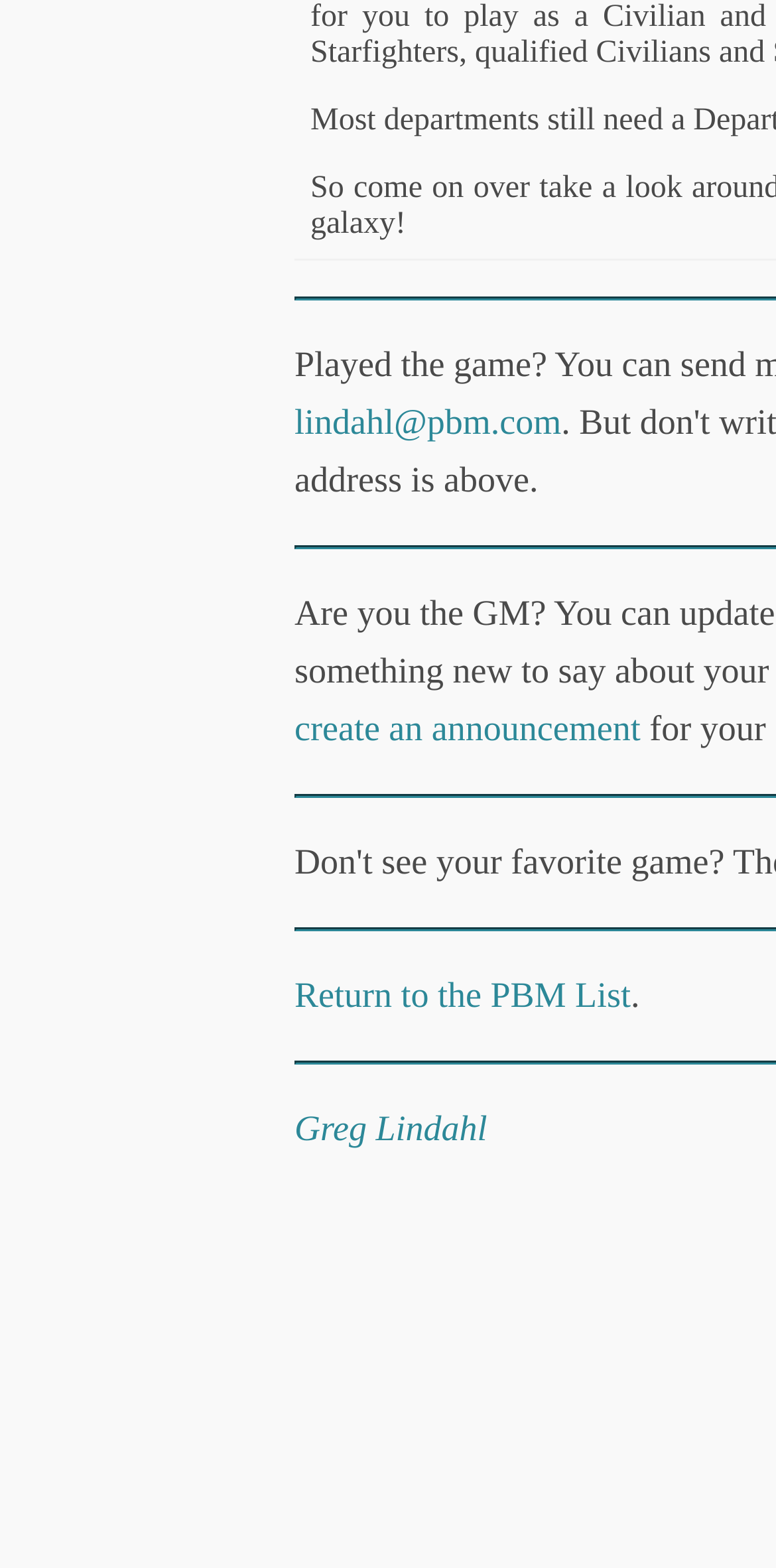Extract the bounding box coordinates for the UI element described by the text: "Return to the PBM List". The coordinates should be in the form of [left, top, right, bottom] with values between 0 and 1.

[0.379, 0.622, 0.813, 0.648]